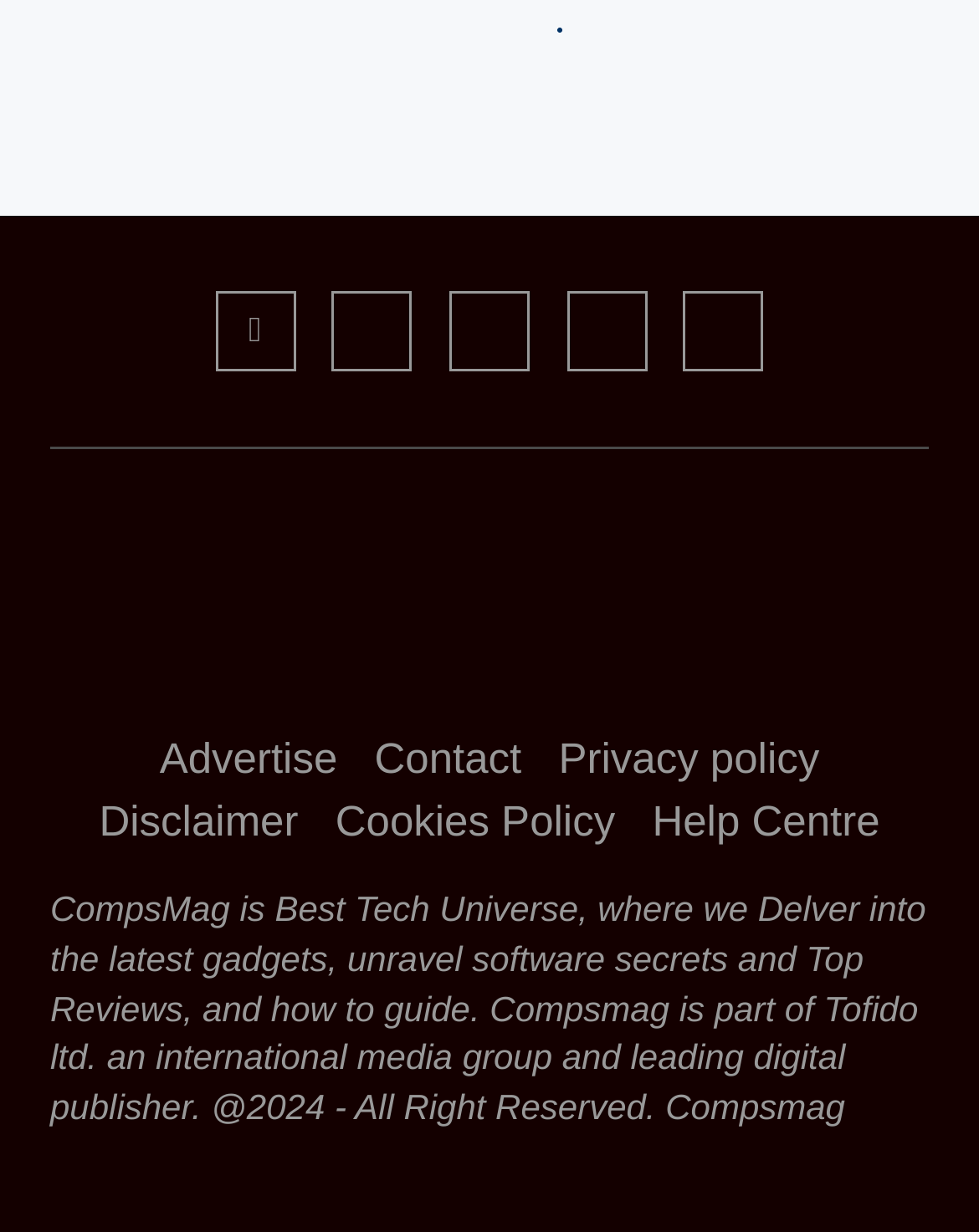Please provide a detailed answer to the question below by examining the image:
What is the company name behind CompsMag?

I read the static text at the bottom of the webpage, which mentions that Compsmag is part of Tofido ltd, an international media group and leading digital publisher.